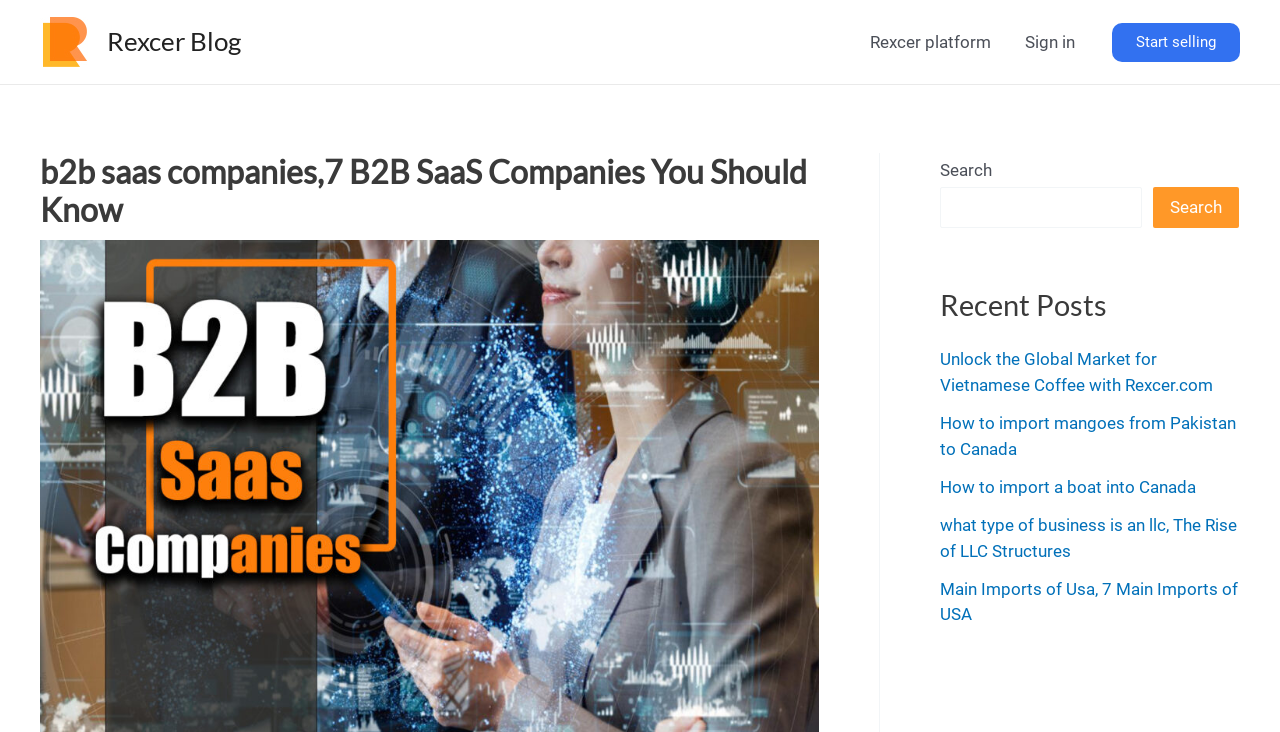Can you give a comprehensive explanation to the question given the content of the image?
What is the name of the platform mentioned in the navigation?

The navigation section is located at the top-right corner of the webpage, and it contains a link to the 'Rexcer platform'.